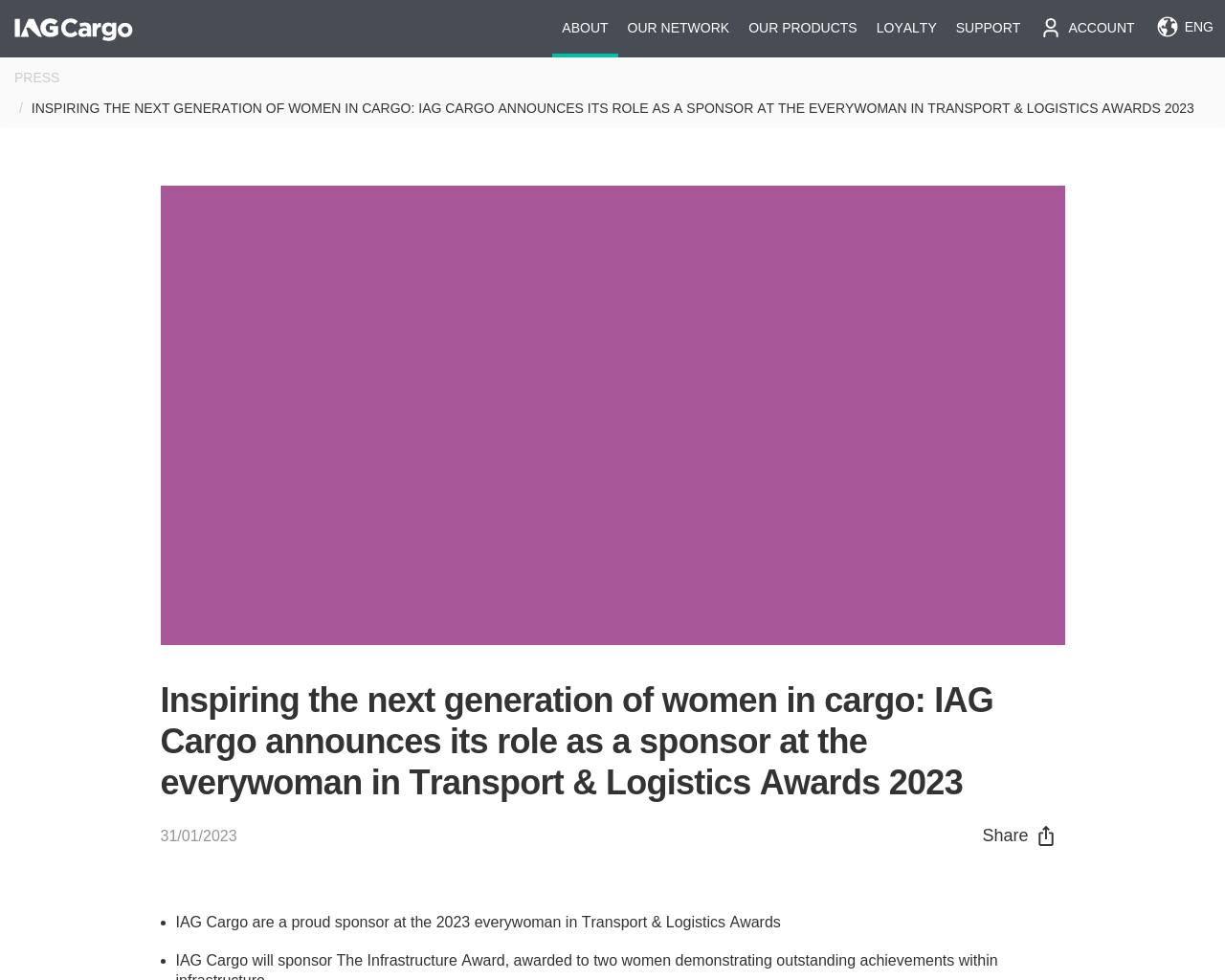Please give a concise answer to this question using a single word or phrase: 
What are the main categories on the webpage?

ABOUT, OUR NETWORK, OUR PRODUCTS, LOYALTY, SUPPORT